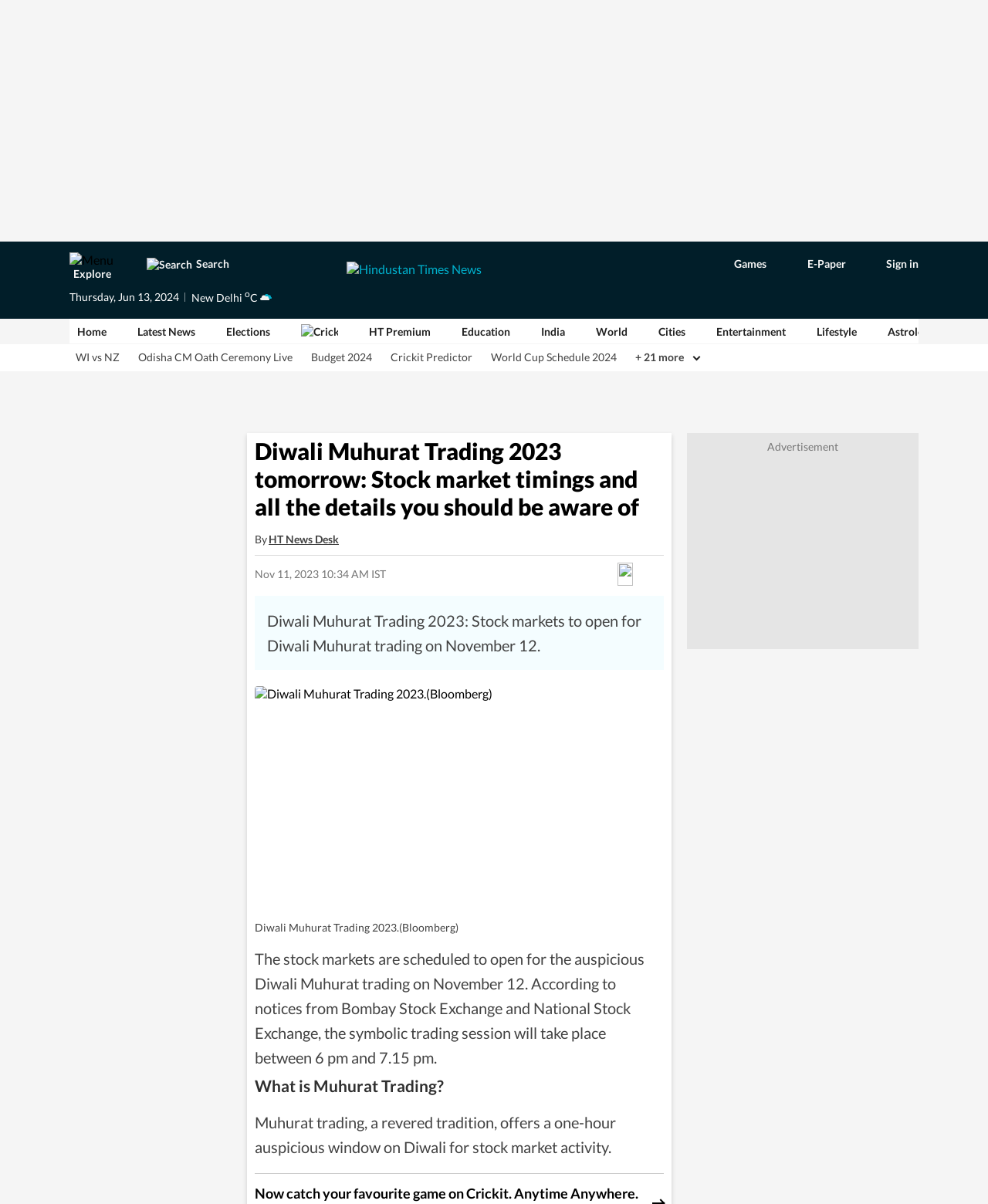Provide a short answer using a single word or phrase for the following question: 
What is the timing of the symbolic trading session?

6 pm to 7.15 pm